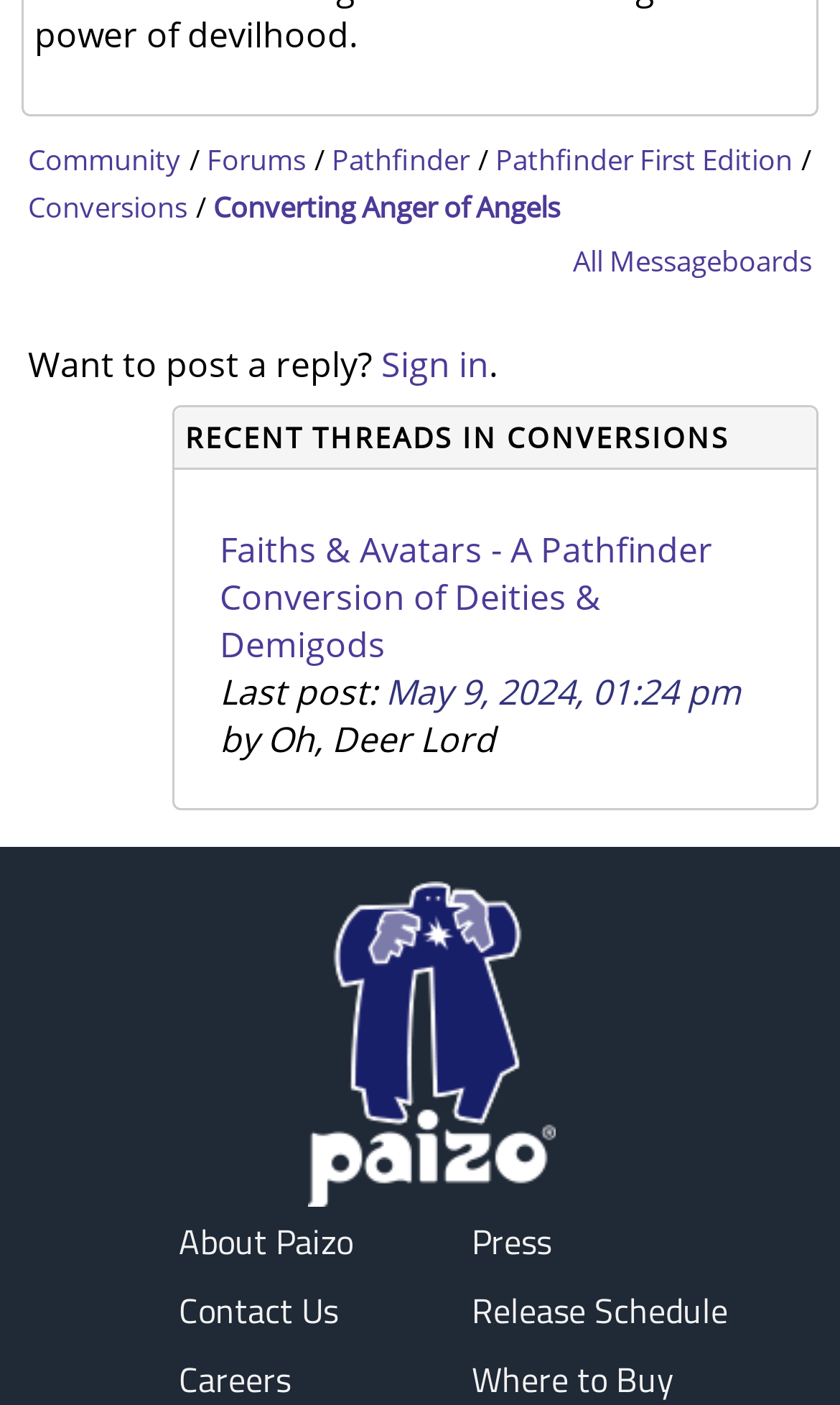Please find and report the bounding box coordinates of the element to click in order to perform the following action: "Check the release schedule". The coordinates should be expressed as four float numbers between 0 and 1, in the format [left, top, right, bottom].

[0.562, 0.913, 0.867, 0.95]